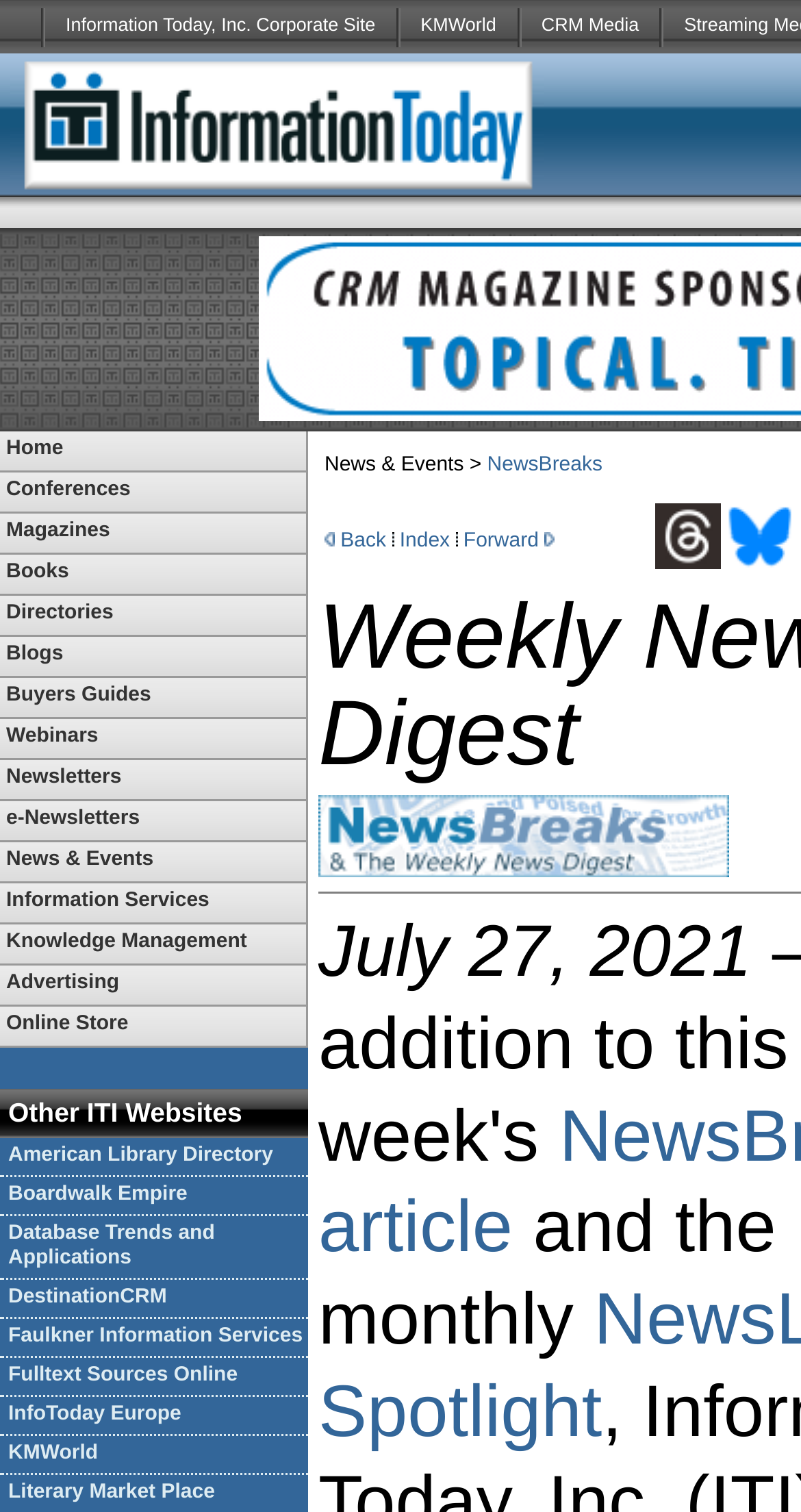Respond with a single word or phrase to the following question:
What is the title of the article on this webpage?

A Defense of the Internet Archive